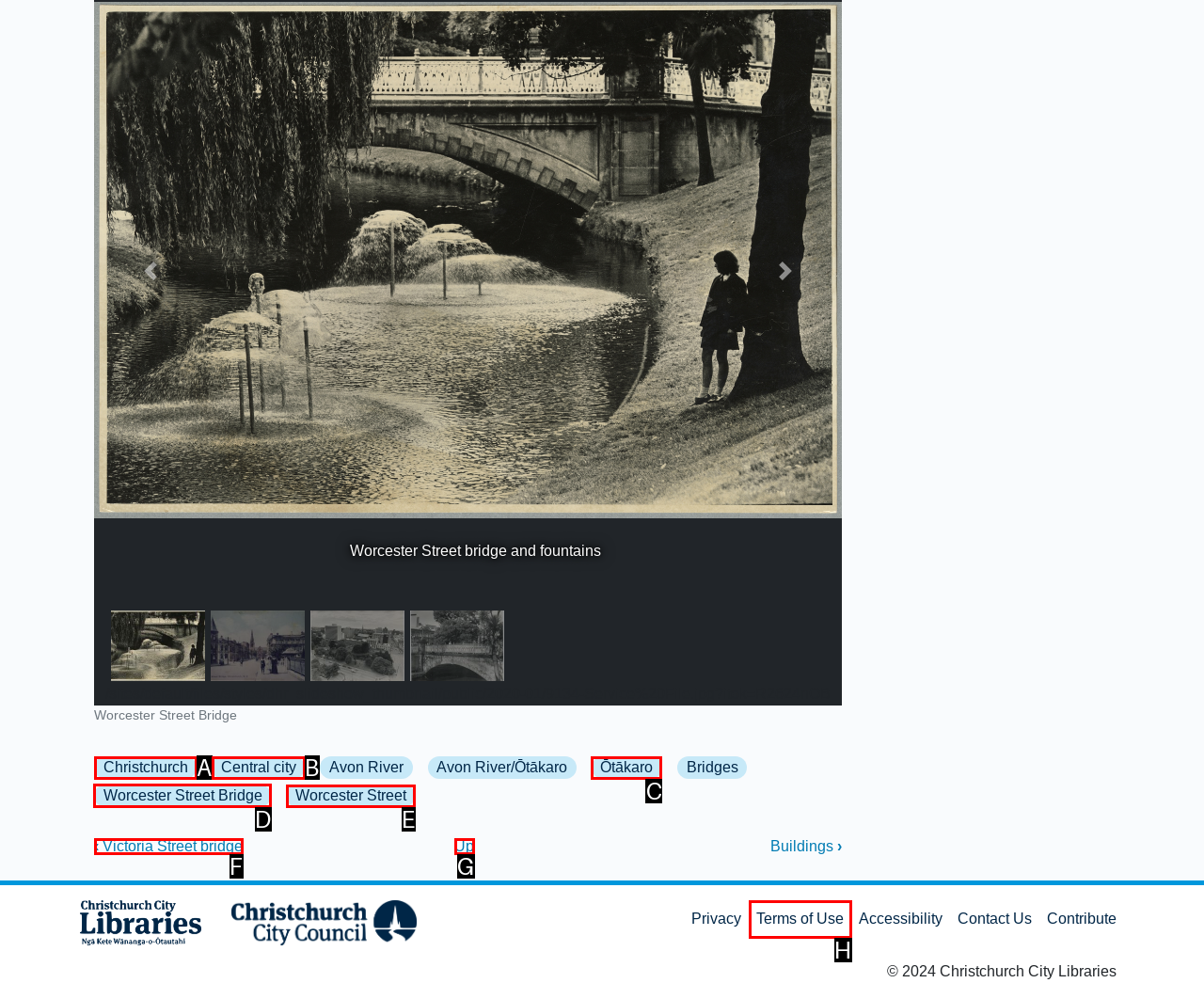Identify which HTML element to click to fulfill the following task: Explore Worcester Street Bridge. Provide your response using the letter of the correct choice.

D